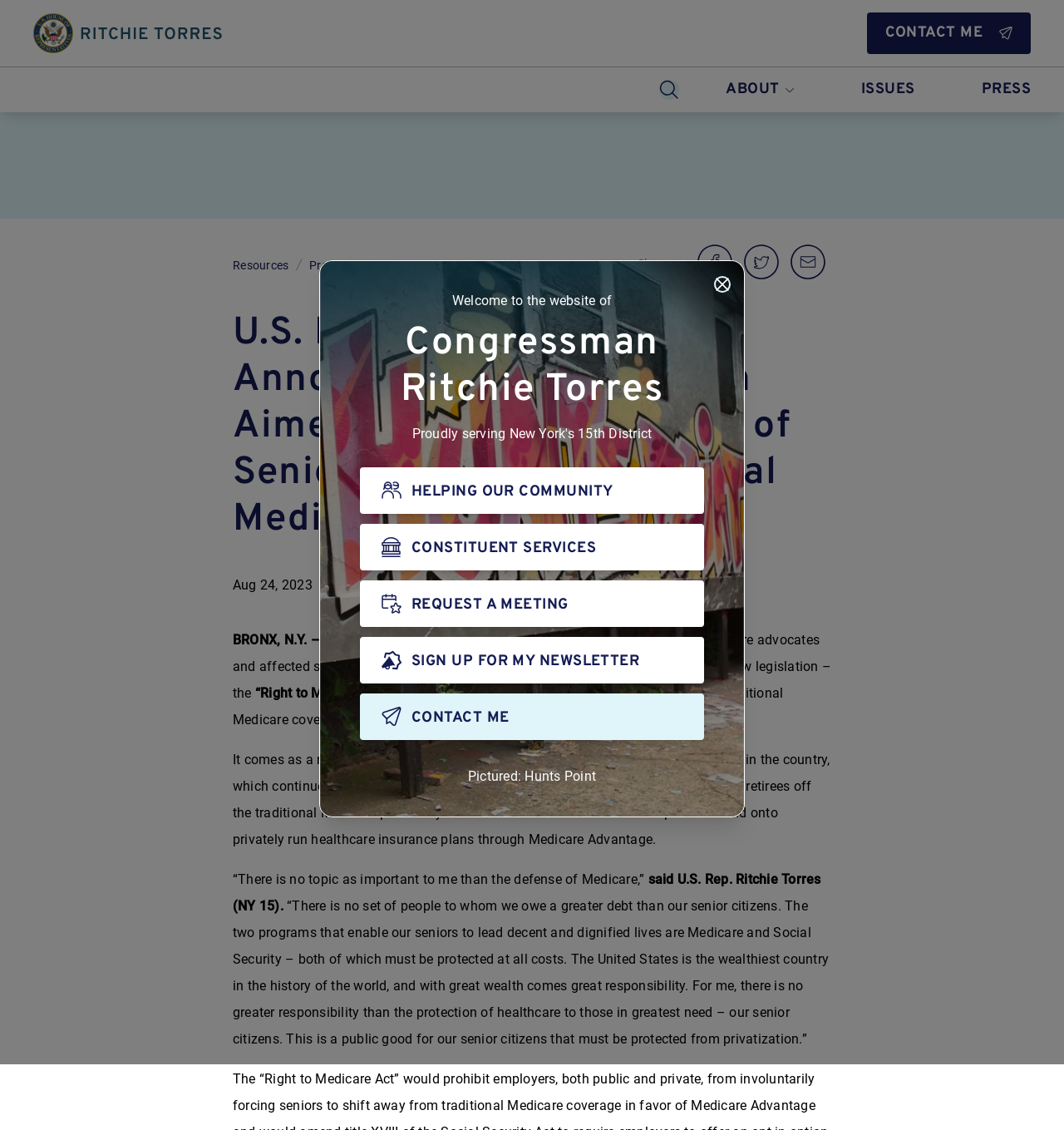Provide the bounding box coordinates of the HTML element described by the text: "SIGN UP FOR MY NEWSLETTER".

[0.338, 0.564, 0.662, 0.605]